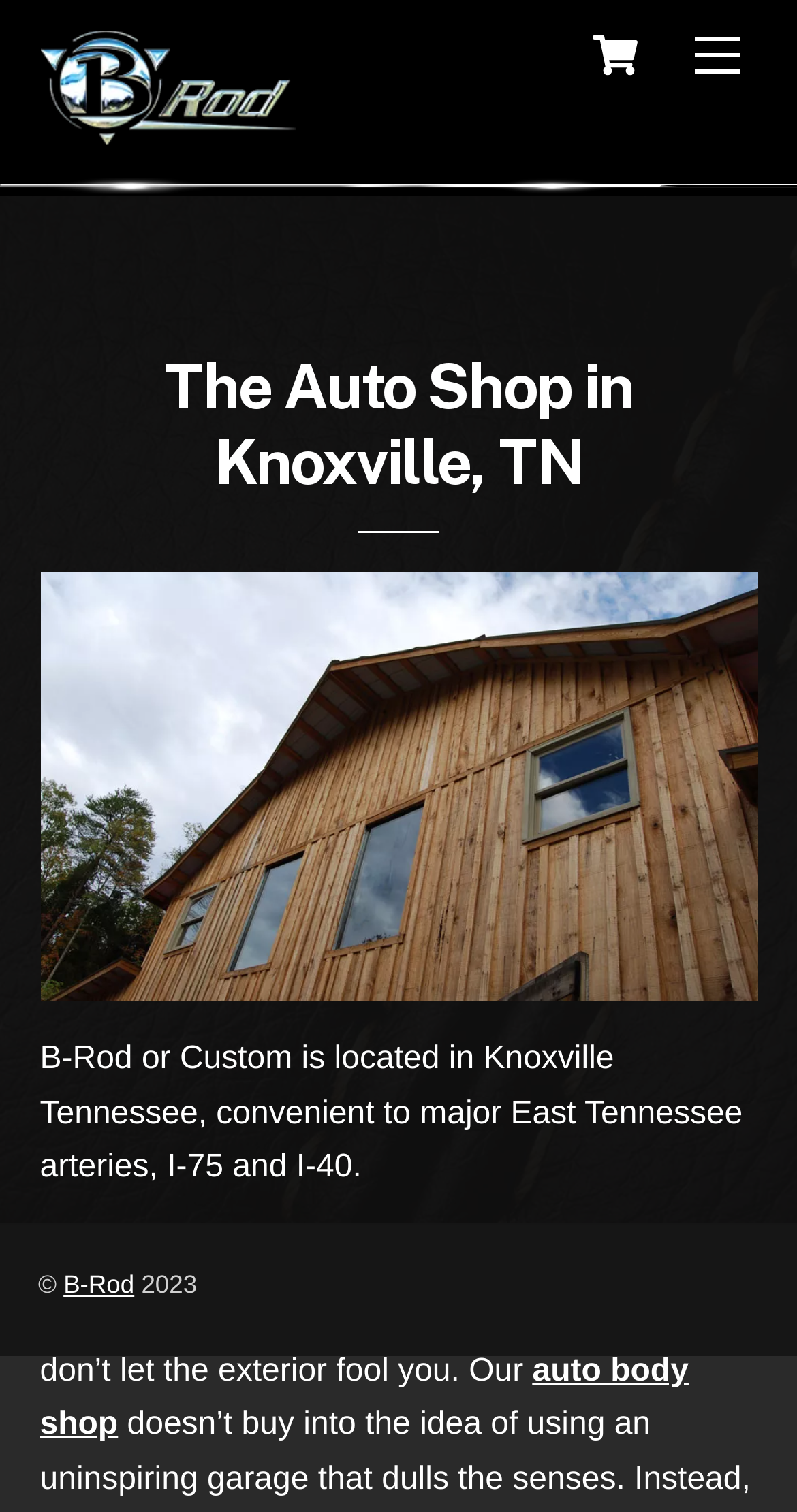Answer the question below in one word or phrase:
Where is the auto shop located?

Knoxville, Tennessee